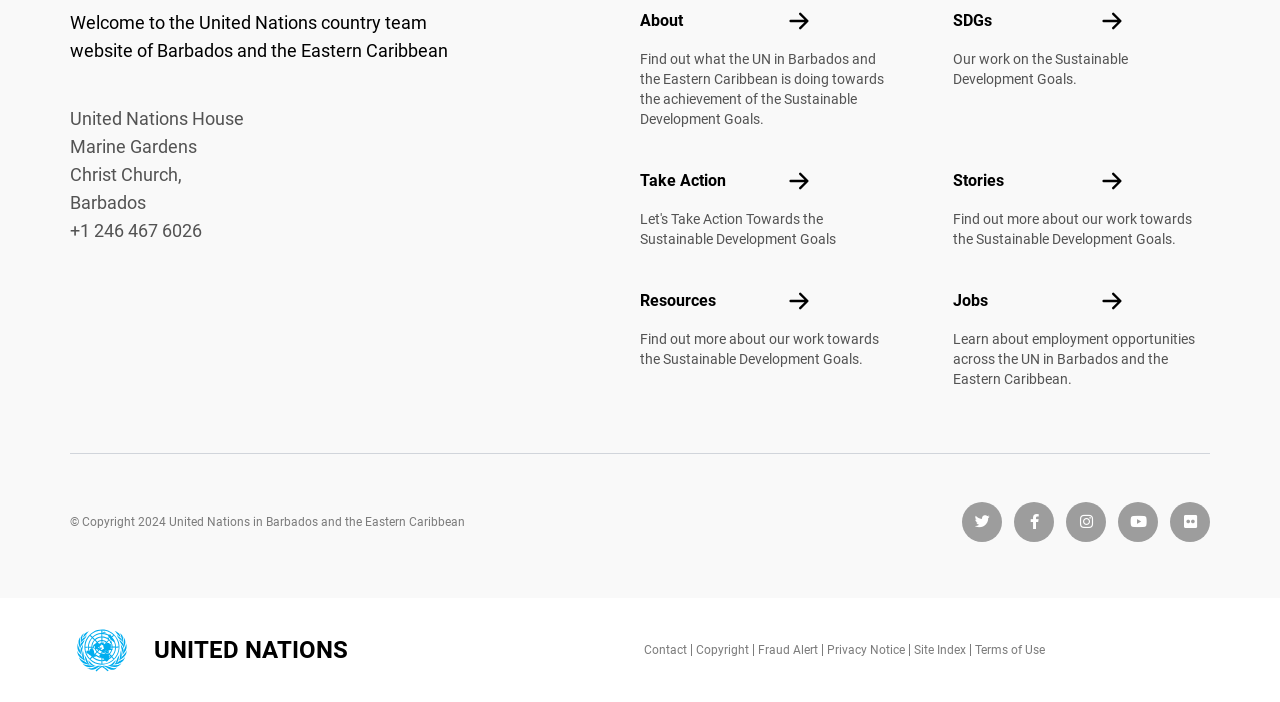Use a single word or phrase to respond to the question:
What is the phone number of the UN in Barbados and the Eastern Caribbean?

+1 246 467 6026